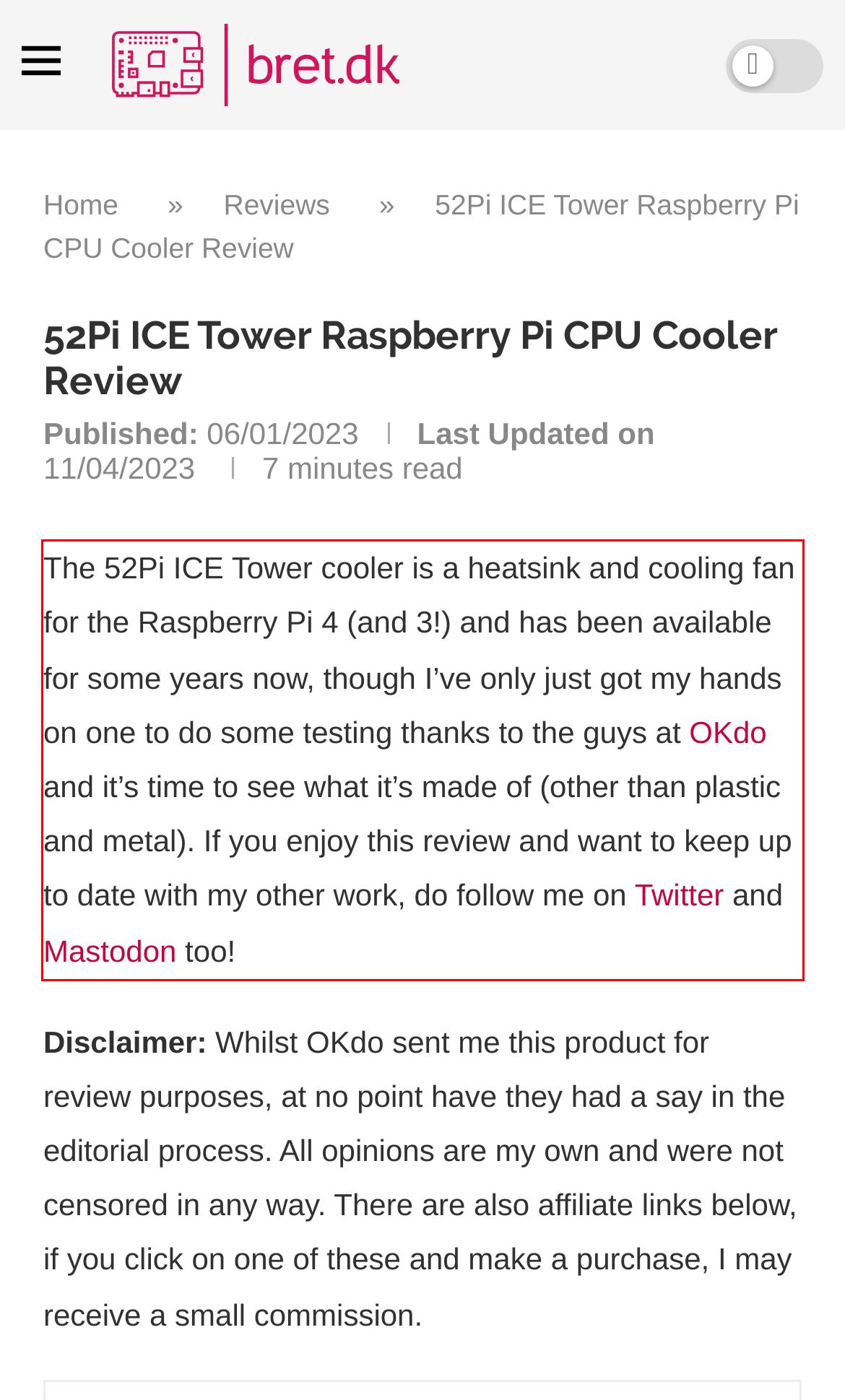Within the provided webpage screenshot, find the red rectangle bounding box and perform OCR to obtain the text content.

The 52Pi ICE Tower cooler is a heatsink and cooling fan for the Raspberry Pi 4 (and 3!) and has been available for some years now, though I’ve only just got my hands on one to do some testing thanks to the guys at OKdo and it’s time to see what it’s made of (other than plastic and metal). If you enjoy this review and want to keep up to date with my other work, do follow me on Twitter and Mastodon too!